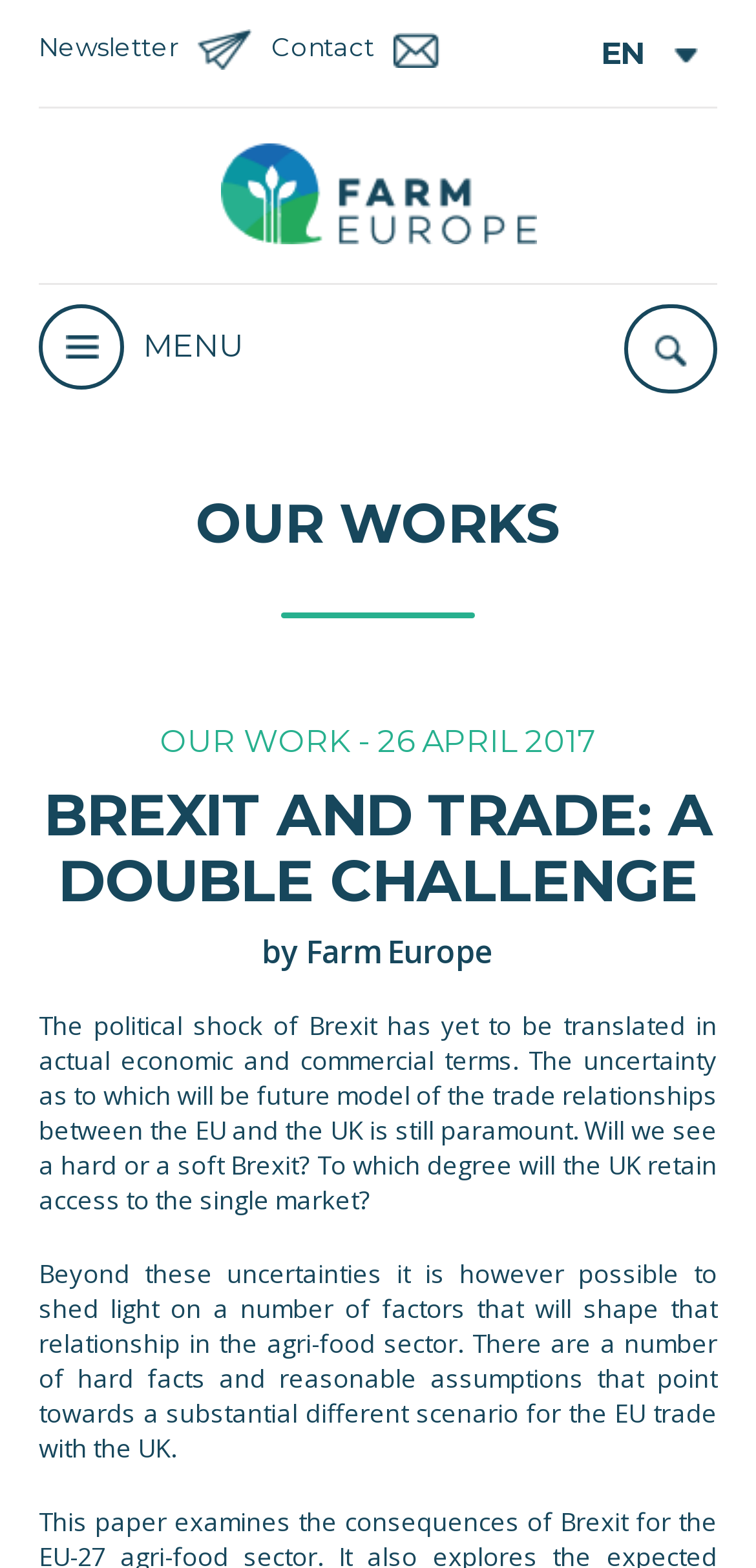Using the element description: "Newsletter", determine the bounding box coordinates. The coordinates should be in the format [left, top, right, bottom], with values between 0 and 1.

[0.051, 0.019, 0.359, 0.045]